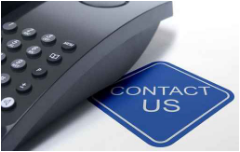Explain the scene depicted in the image, including all details.

The image prominently features a black telephone resting on a blue "CONTACT US" sign, highlighting an invitation for customers to reach out for inquiries or support. This visual element reinforces the accessibility of the company's services, emphasizing their commitment to customer communication. The arrangement suggests readiness to assist clients with their needs, making it clear that the business values engagement and responsiveness, essential qualities for customer satisfaction in any service-oriented industry.